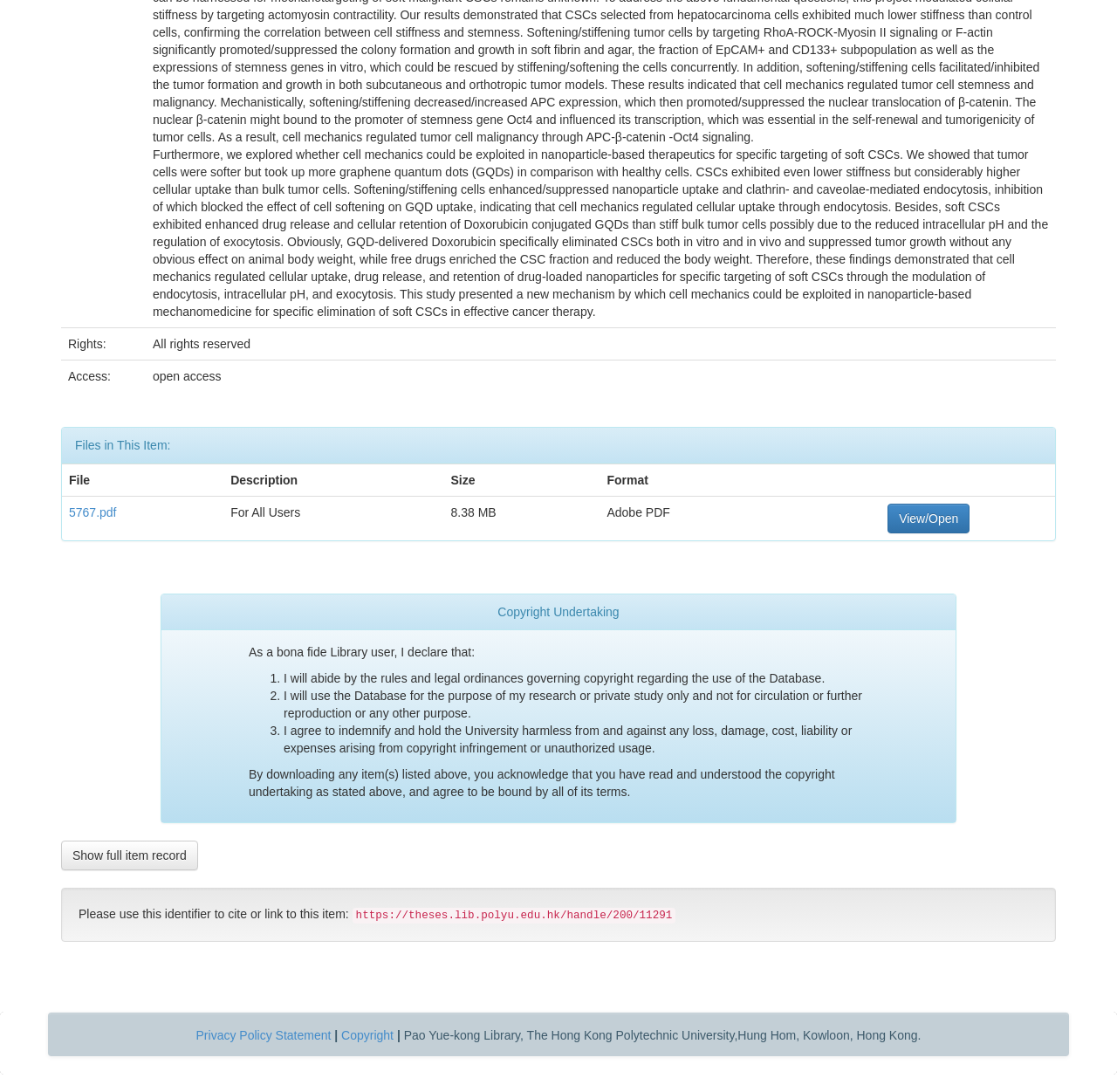Bounding box coordinates are specified in the format (top-left x, top-left y, bottom-right x, bottom-right y). All values are floating point numbers bounded between 0 and 1. Please provide the bounding box coordinate of the region this sentence describes: Privacy Policy Statement

[0.175, 0.942, 0.296, 0.954]